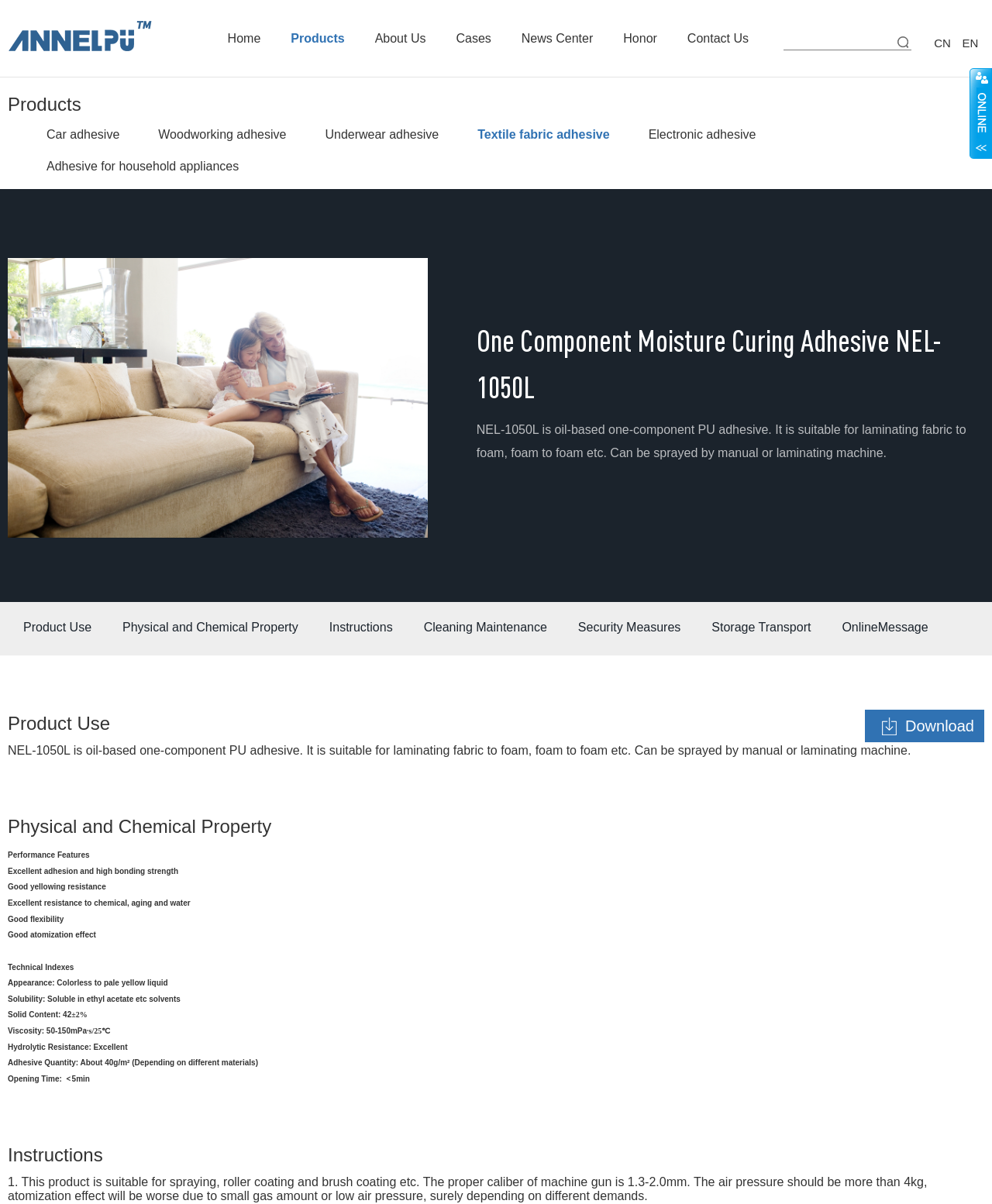Please find the bounding box coordinates of the element that you should click to achieve the following instruction: "Go to Home page". The coordinates should be presented as four float numbers between 0 and 1: [left, top, right, bottom].

[0.218, 0.0, 0.274, 0.064]